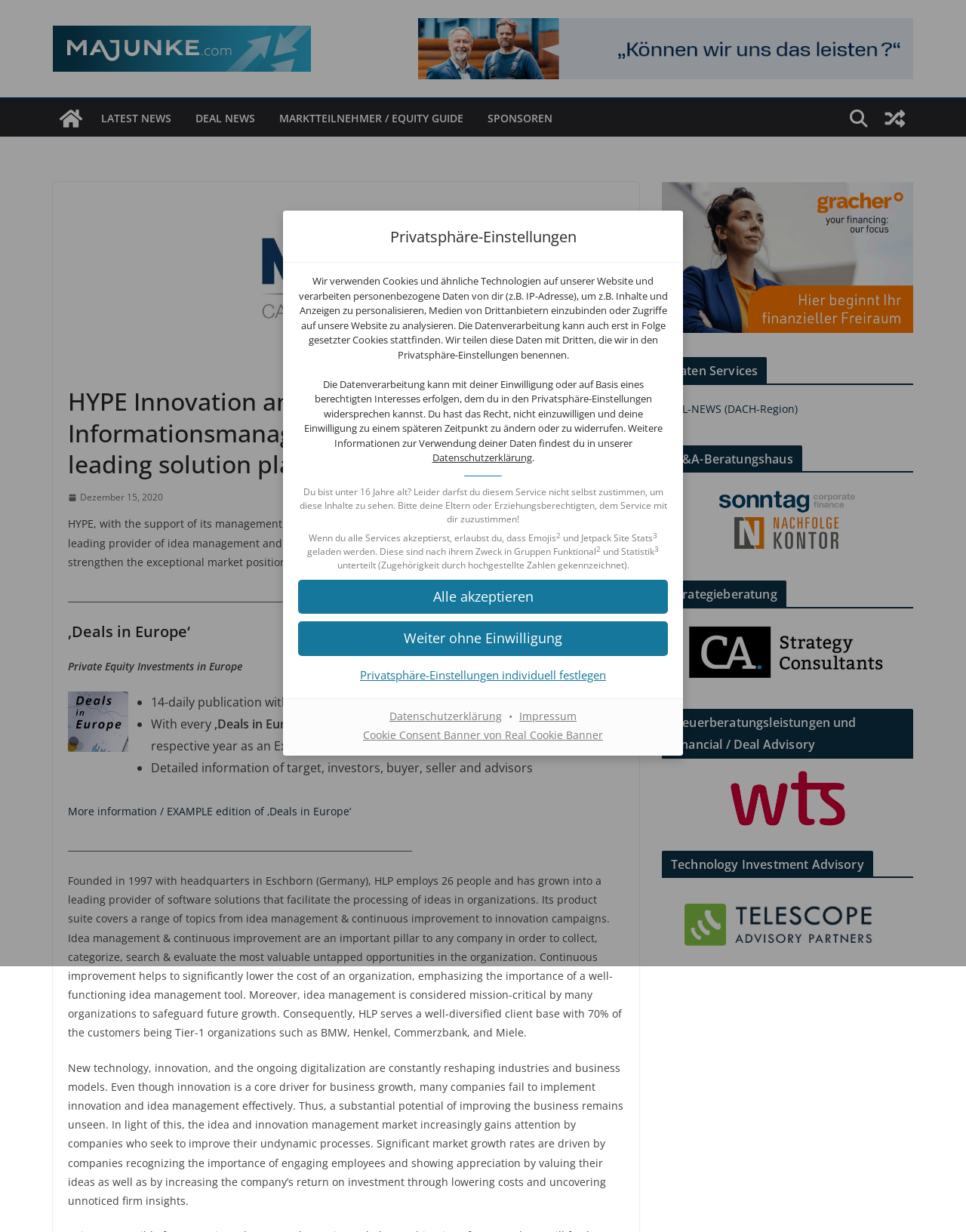Answer the question with a single word or phrase: 
What is the purpose of the dialog box?

Privacy settings